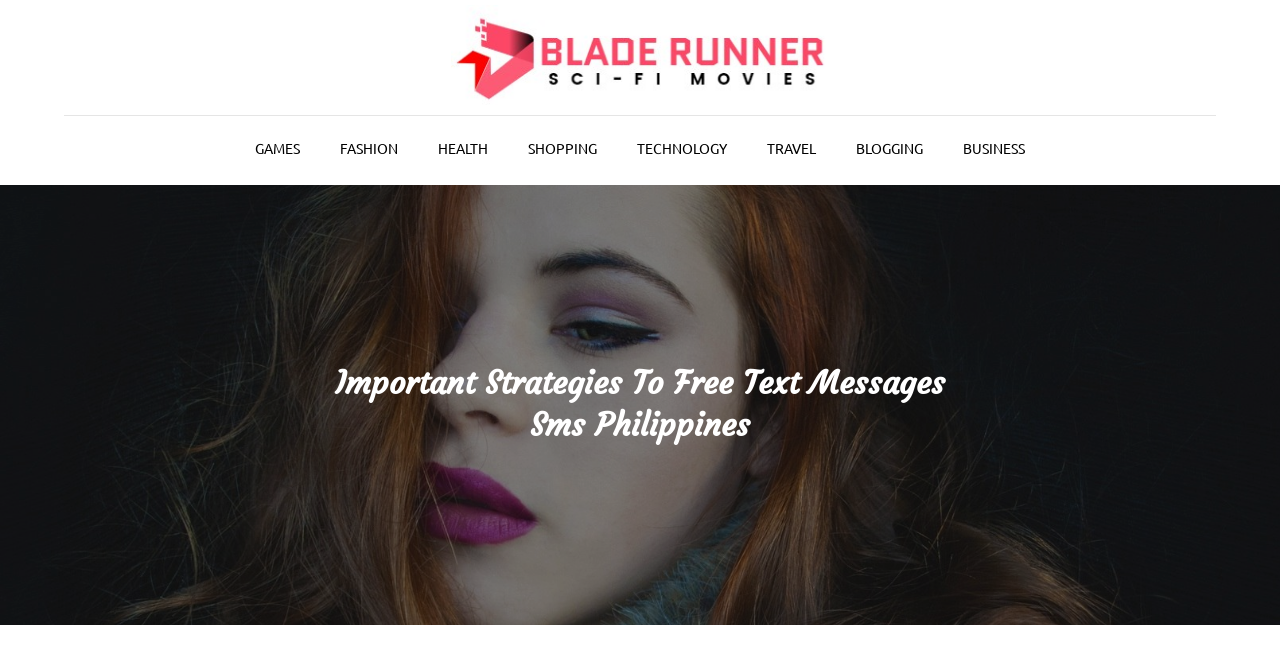Identify the bounding box coordinates of the clickable section necessary to follow the following instruction: "read Sci-Fi Movies". The coordinates should be presented as four float numbers from 0 to 1, i.e., [left, top, right, bottom].

[0.05, 0.164, 0.127, 0.194]